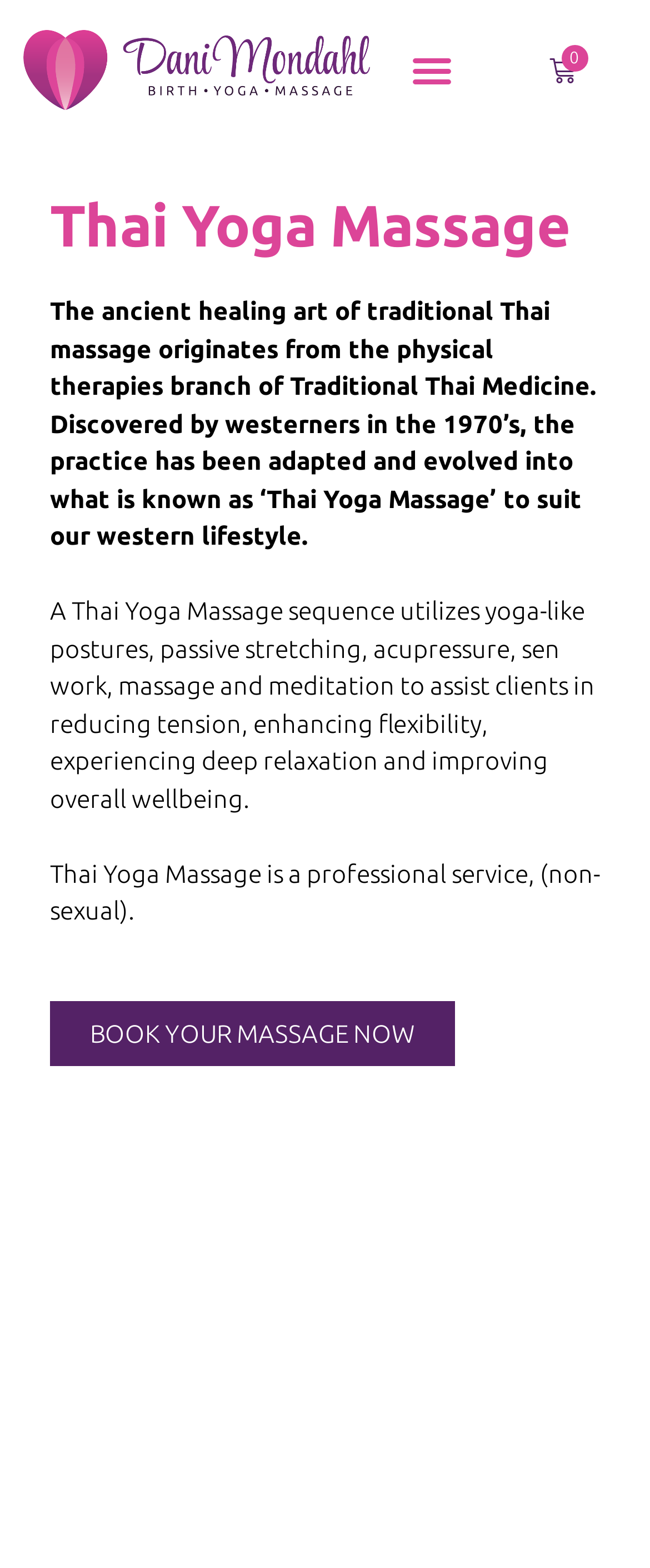Is Thai Yoga Massage a sexual service?
Analyze the image and deliver a detailed answer to the question.

The webpage explicitly states that Thai Yoga Massage is a professional service, and it is 'non-sexual'. This clarifies that the service is not intended for sexual purposes, but rather for physical and mental wellbeing.